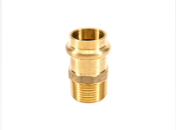Based on the image, please respond to the question with as much detail as possible:
What is the background color of the image?

The image is set against a clean, white background, which helps to highlight the product's details and craftsmanship, making it easier to visualize the adapter's features.